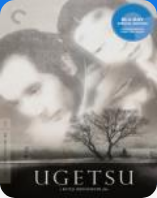Generate an elaborate caption that includes all aspects of the image.

The image features the Blu-ray cover of "Ugetsu," a classic Japanese film directed by Kenji Mizoguchi. The cover showcases a haunting, black-and-white design dominated by the faces of the main characters, set against a desolate landscape with a solitary tree, evoking the film's themes of loss and longing. The title "Ugetsu" is prominently displayed at the bottom, emphasizing its significance. A blue sticker in the upper corner indicates that this is a special edition release. This film, released in 1953, is celebrated for its exquisite storytelling and cinematography, reflecting Mizoguchi's mastery in portraying the human condition.